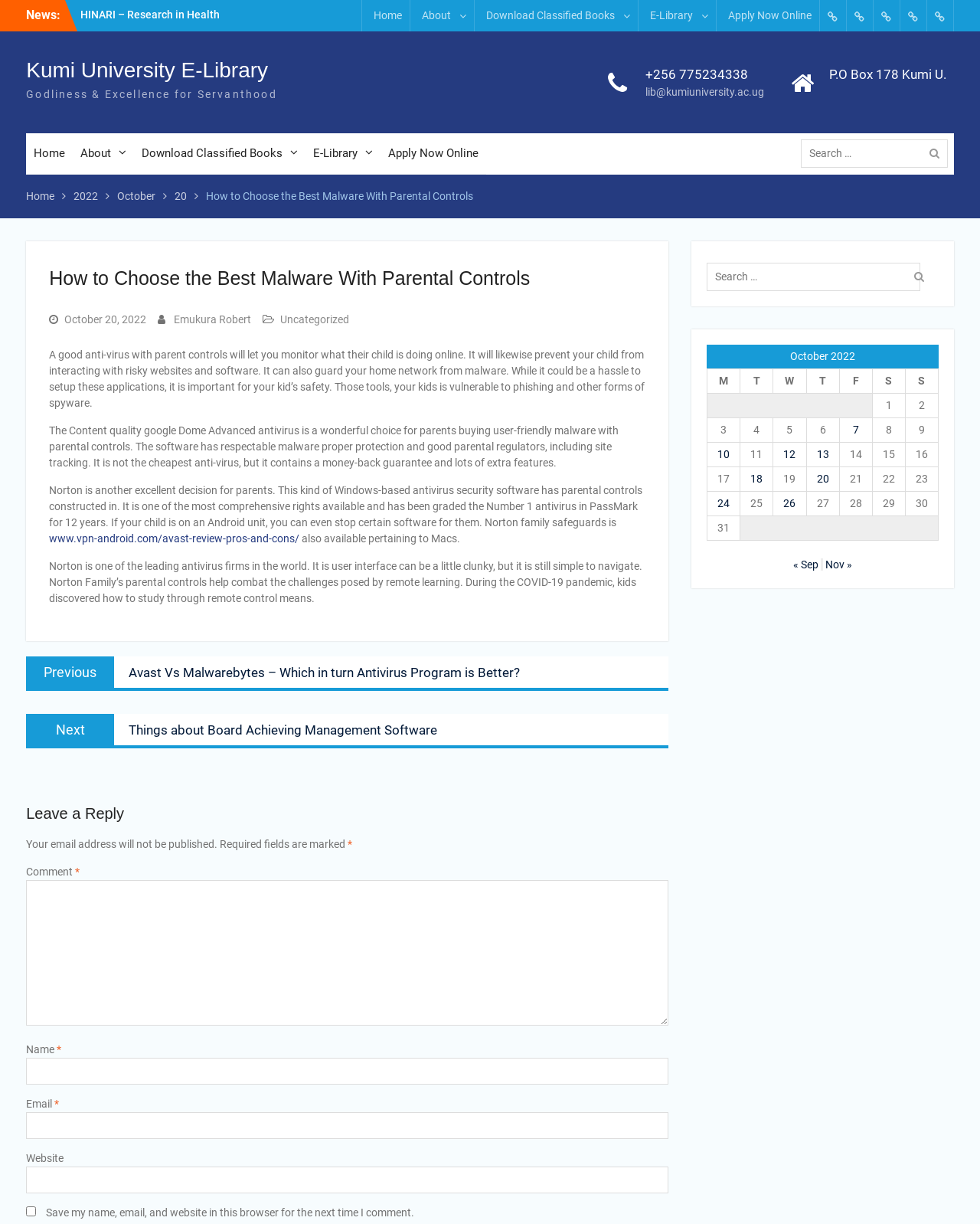Determine the bounding box coordinates of the target area to click to execute the following instruction: "Leave a reply."

[0.027, 0.655, 0.682, 0.674]